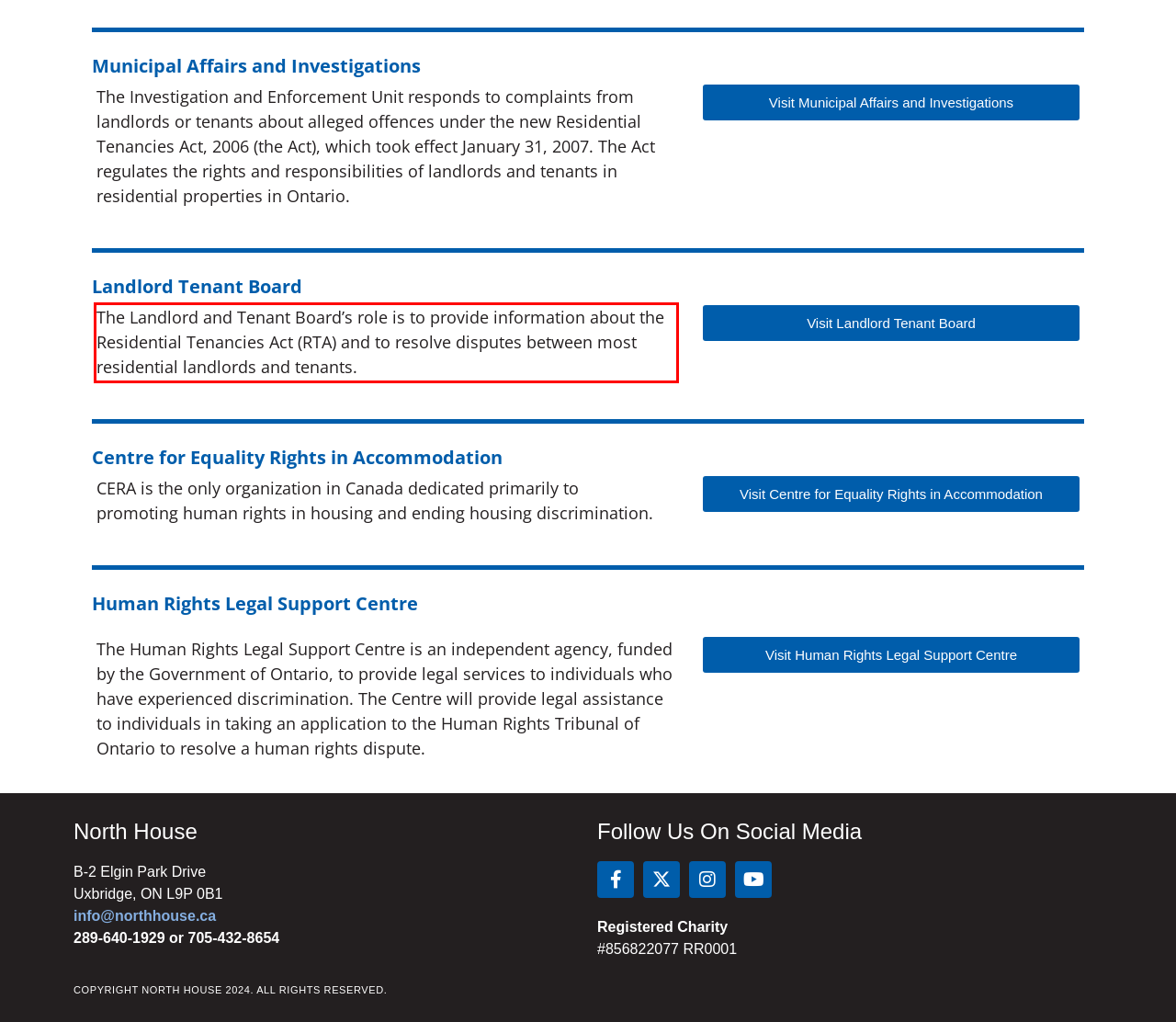Please identify and extract the text from the UI element that is surrounded by a red bounding box in the provided webpage screenshot.

The Landlord and Tenant Board’s role is to provide information about the Residential Tenancies Act (RTA) and to resolve disputes between most residential landlords and tenants.